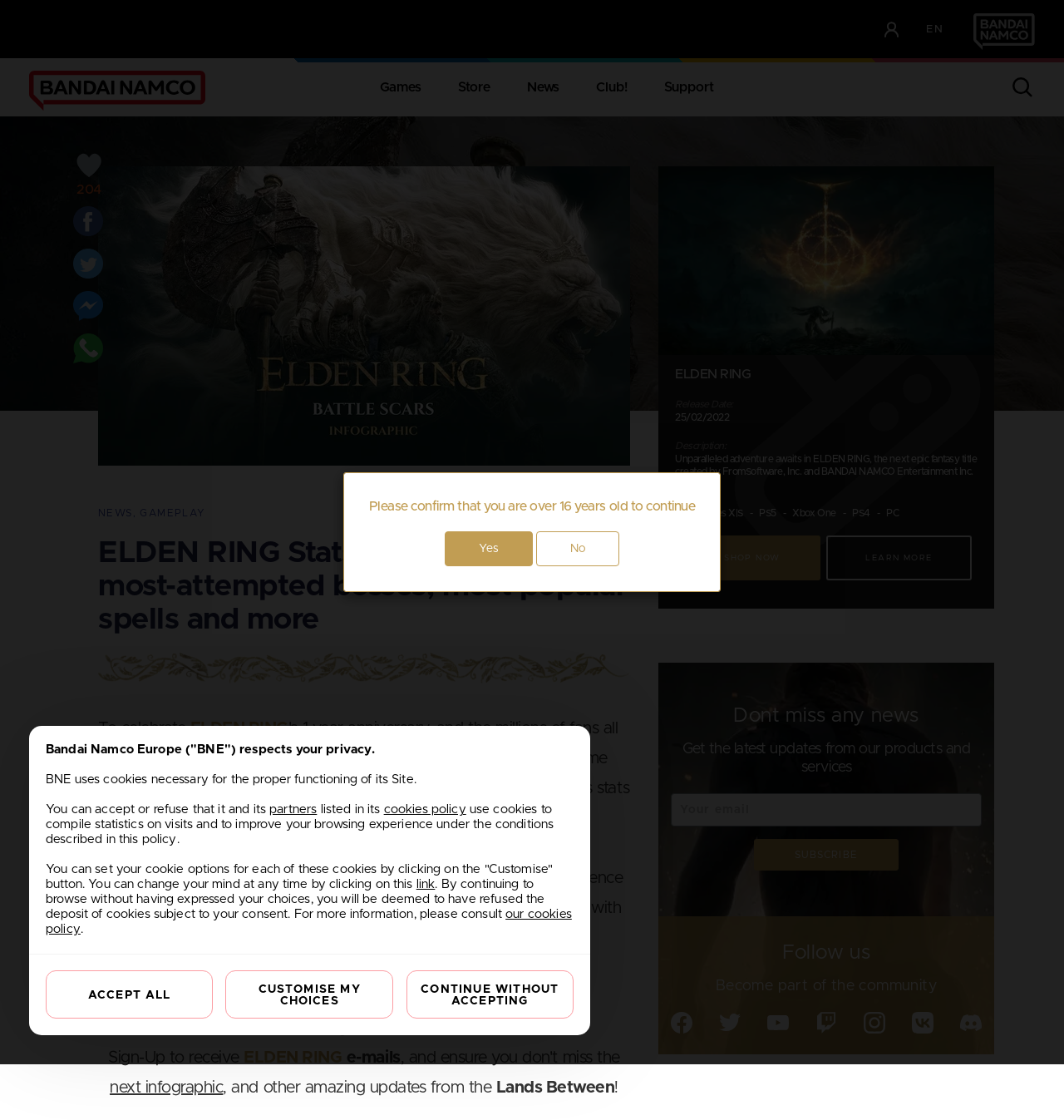Provide the bounding box coordinates of the area you need to click to execute the following instruction: "Click the 'Login' link".

[0.821, 0.01, 0.855, 0.042]